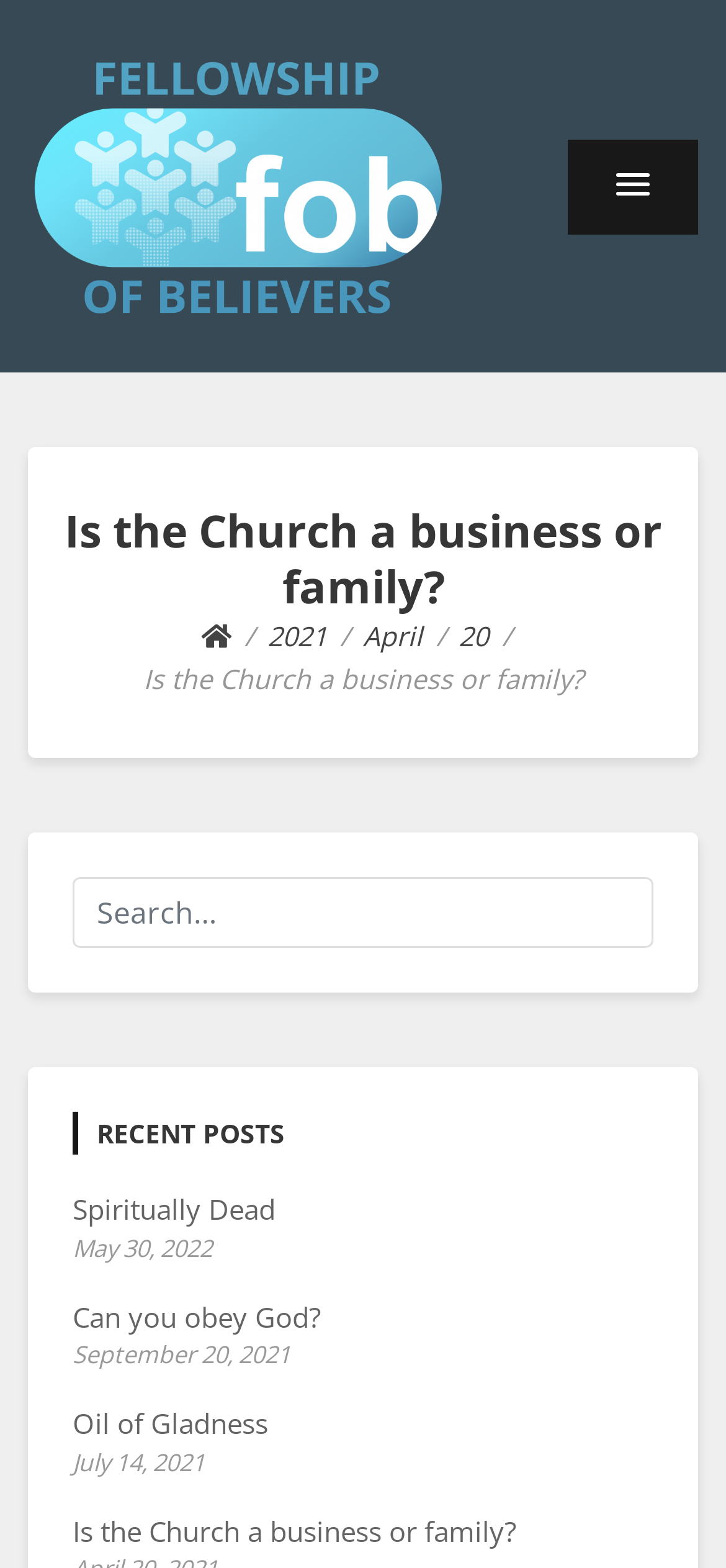Answer the question with a brief word or phrase:
How many breadcrumbs are there?

4